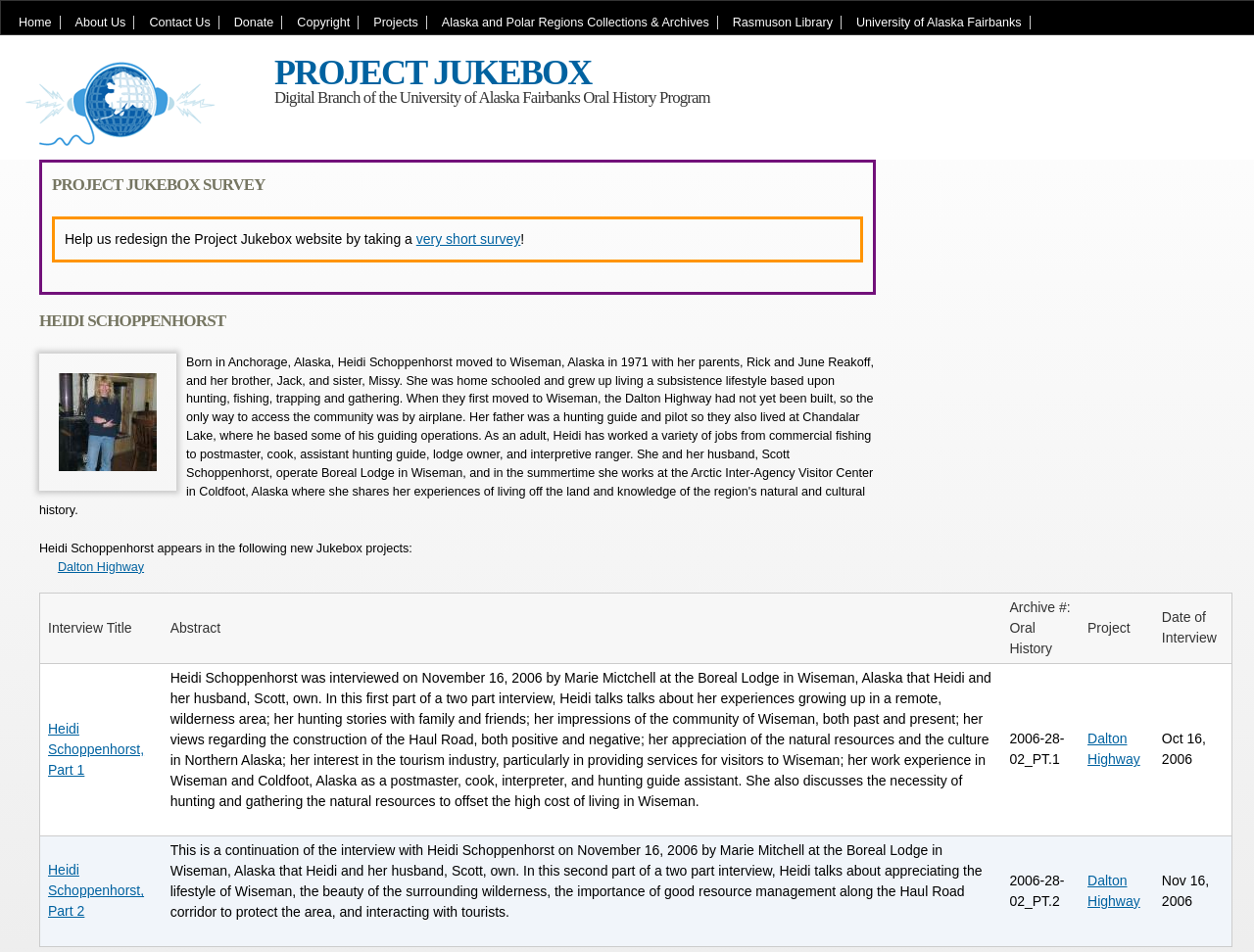What is the title of the first interview of Heidi Schoppenhorst?
From the screenshot, supply a one-word or short-phrase answer.

Heidi Schoppenhorst, Part 1